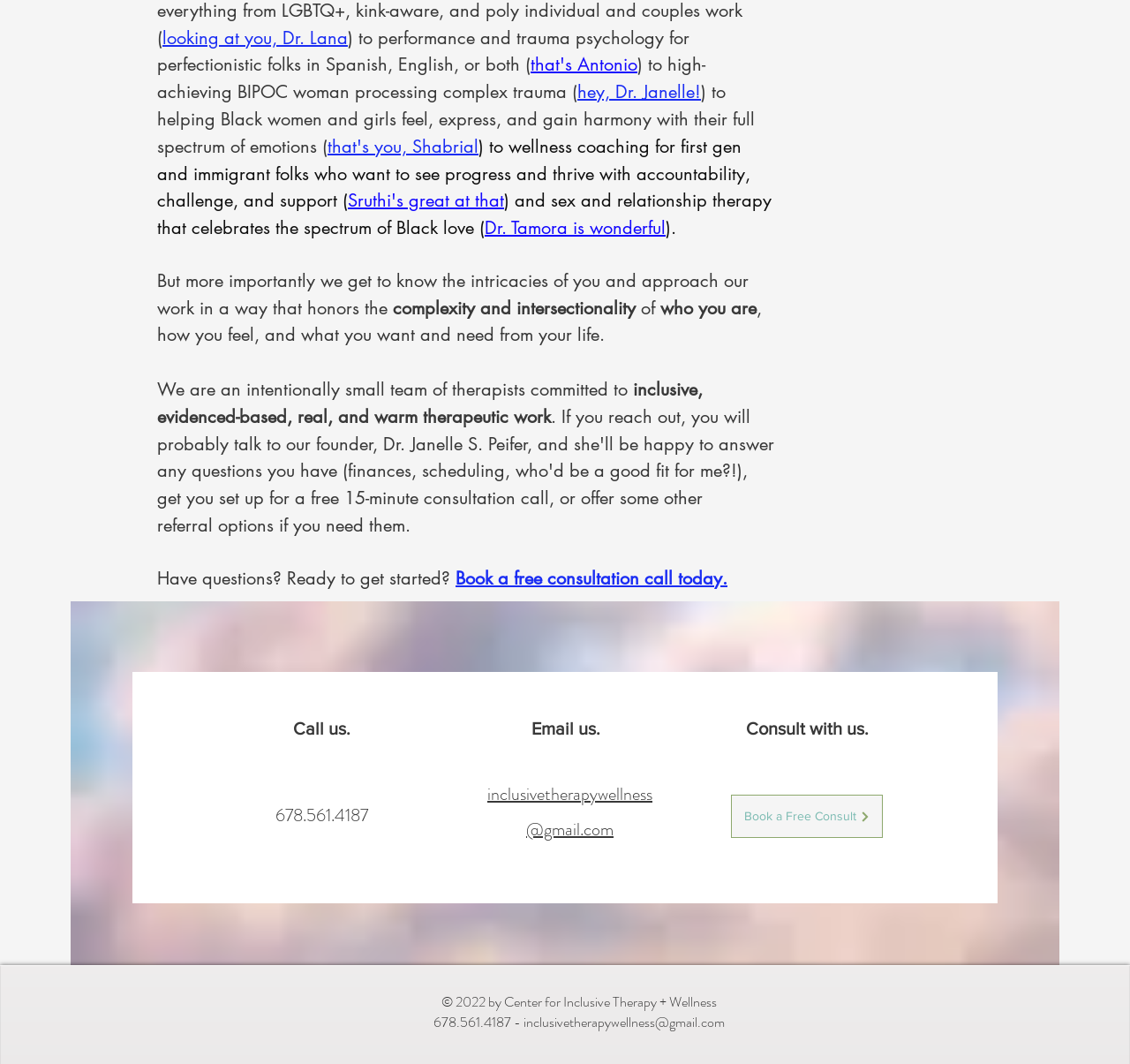Show me the bounding box coordinates of the clickable region to achieve the task as per the instruction: "Visit the 'HOME' page".

None